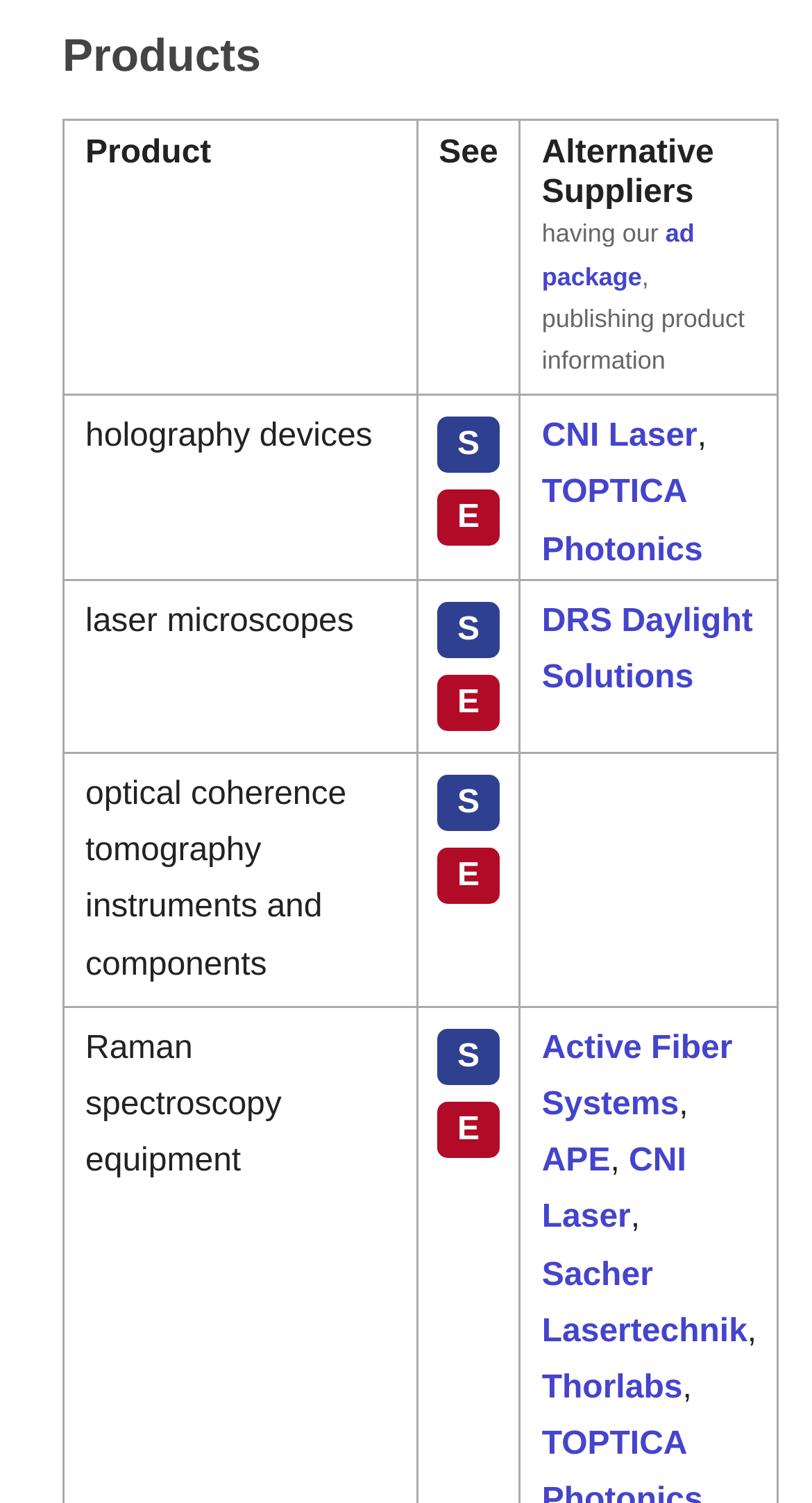Respond to the following question with a brief word or phrase:
What is the first product listed?

holography devices